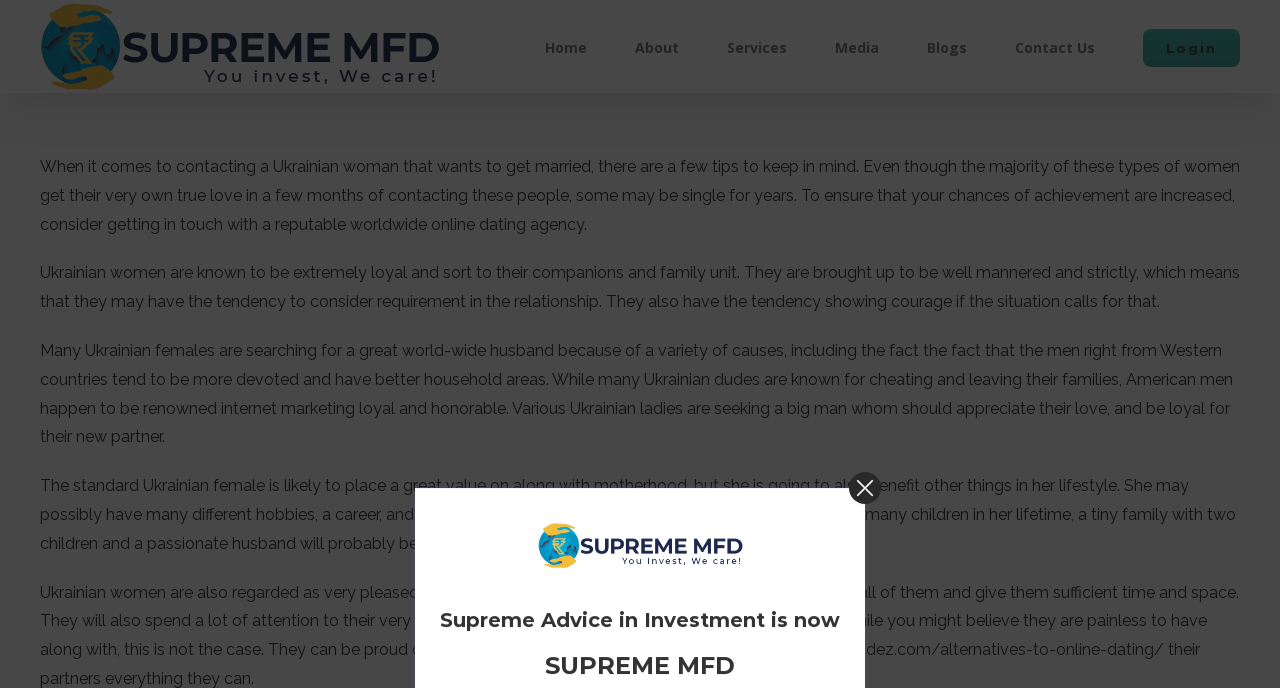From the element description Contact Us, predict the bounding box coordinates of the UI element. The coordinates must be specified in the format (top-left x, top-left y, bottom-right x, bottom-right y) and should be within the 0 to 1 range.

[0.793, 0.0, 0.855, 0.135]